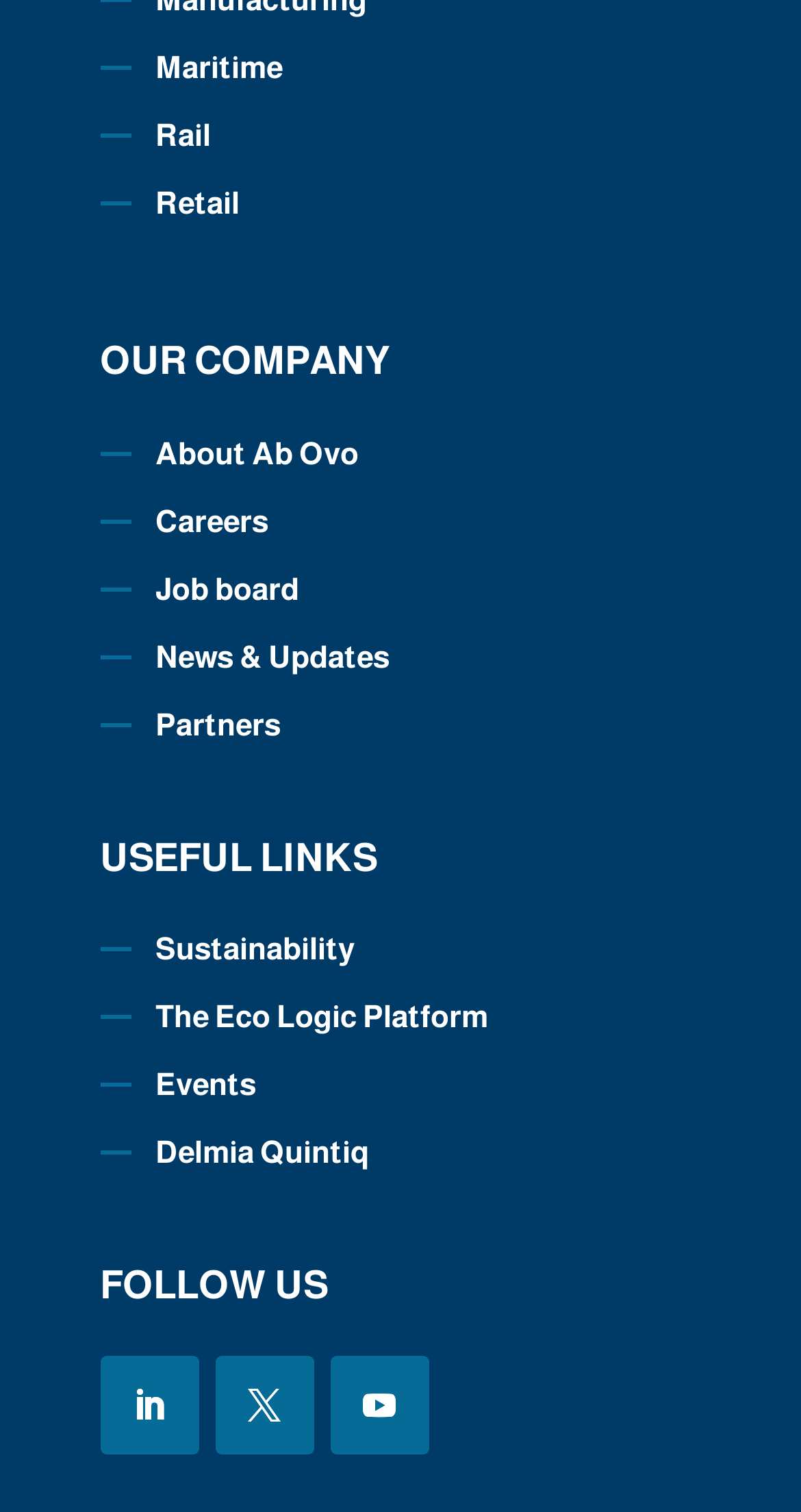Please determine the bounding box coordinates of the area that needs to be clicked to complete this task: 'Click on Maritime'. The coordinates must be four float numbers between 0 and 1, formatted as [left, top, right, bottom].

[0.194, 0.033, 0.353, 0.056]